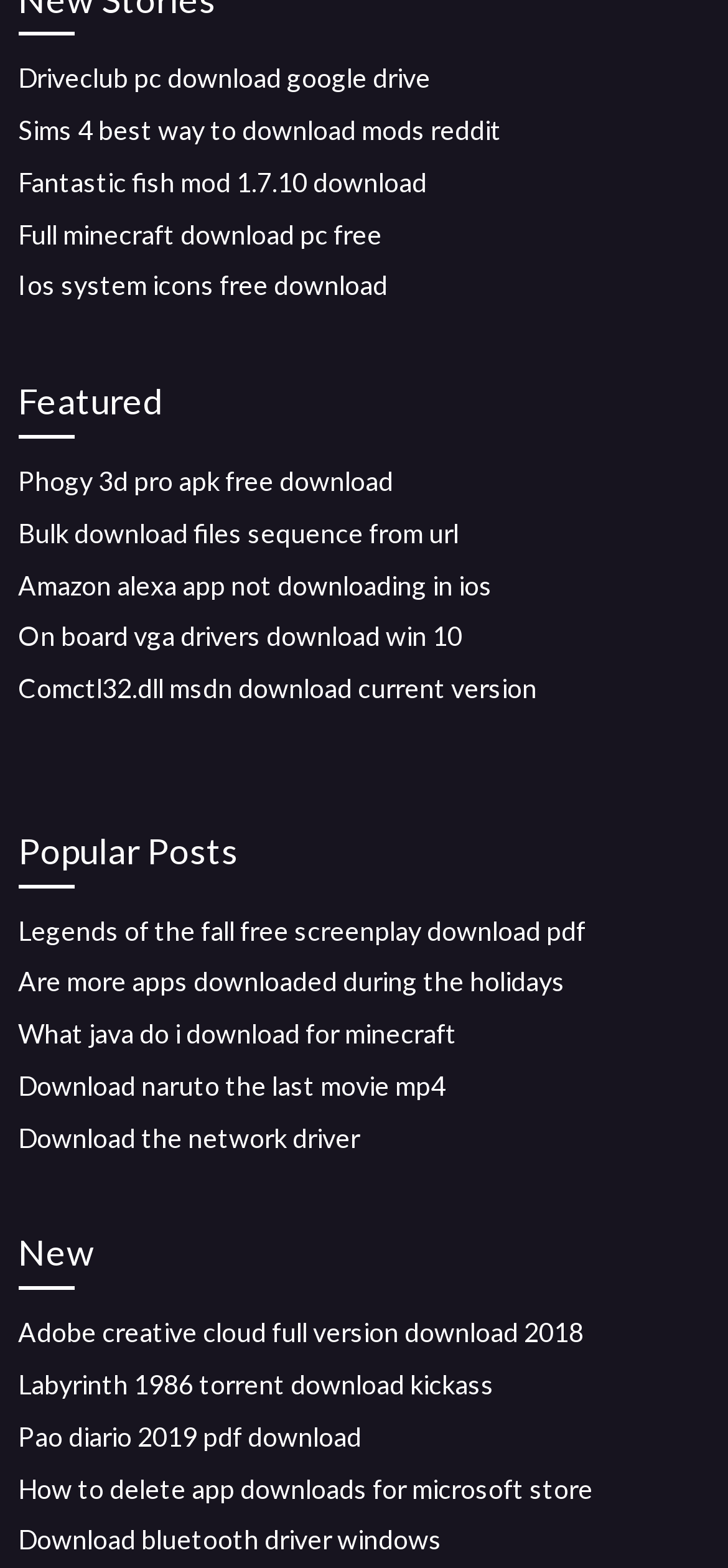Locate the bounding box coordinates of the clickable region necessary to complete the following instruction: "Get the Fantastic fish mod 1.7.10". Provide the coordinates in the format of four float numbers between 0 and 1, i.e., [left, top, right, bottom].

[0.025, 0.106, 0.587, 0.126]